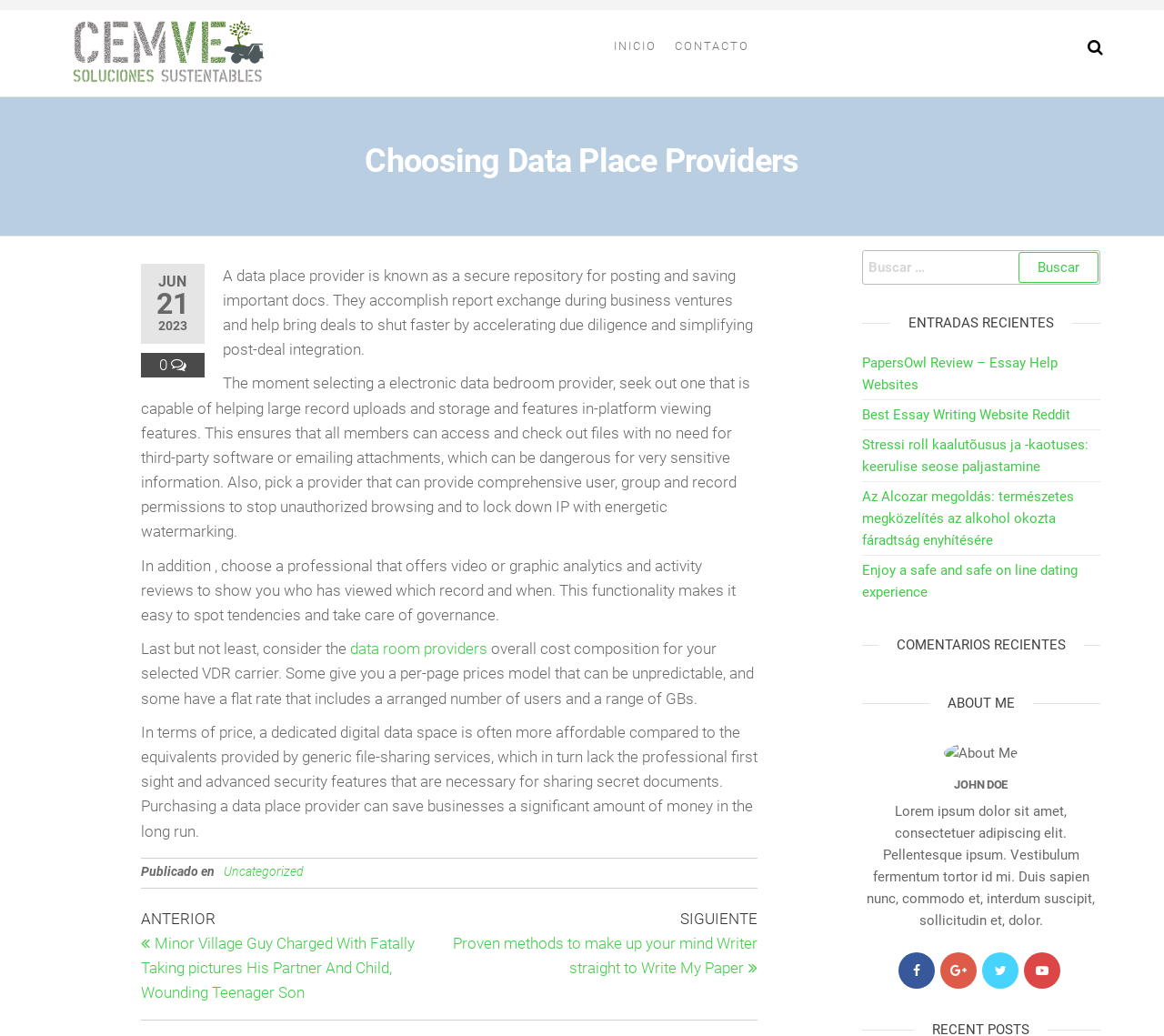How many recent entries are listed on the webpage?
Please respond to the question with a detailed and thorough explanation.

By examining the webpage content, I can see that there are 5 recent entries listed under the 'ENTRADAS RECIENTES' section, including 'PapersOwl Review – Essay Help Websites', 'Best Essay Writing Website Reddit', and others.